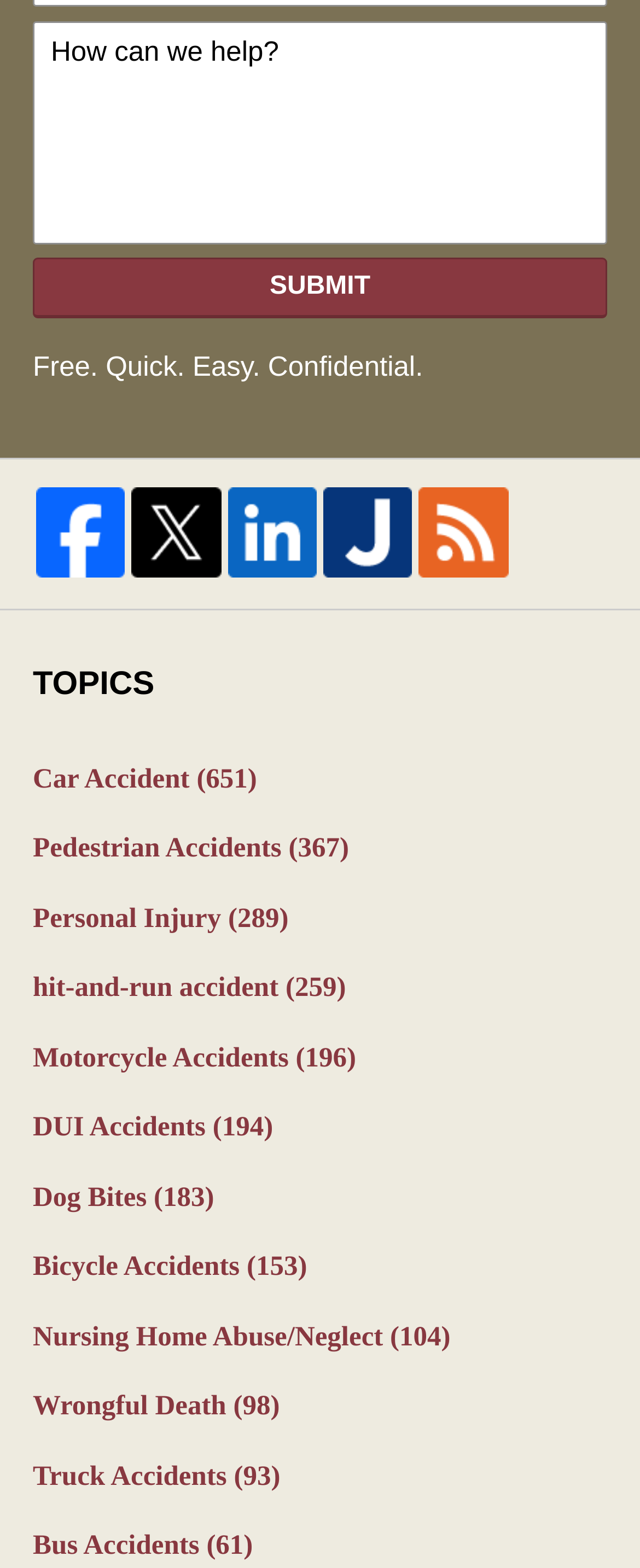Refer to the image and offer a detailed explanation in response to the question: How many topics are listed?

There are 25 topics listed, including 'Car Accident', 'Pedestrian Accidents', 'Personal Injury', and others, each with its corresponding link and number of cases in parentheses.